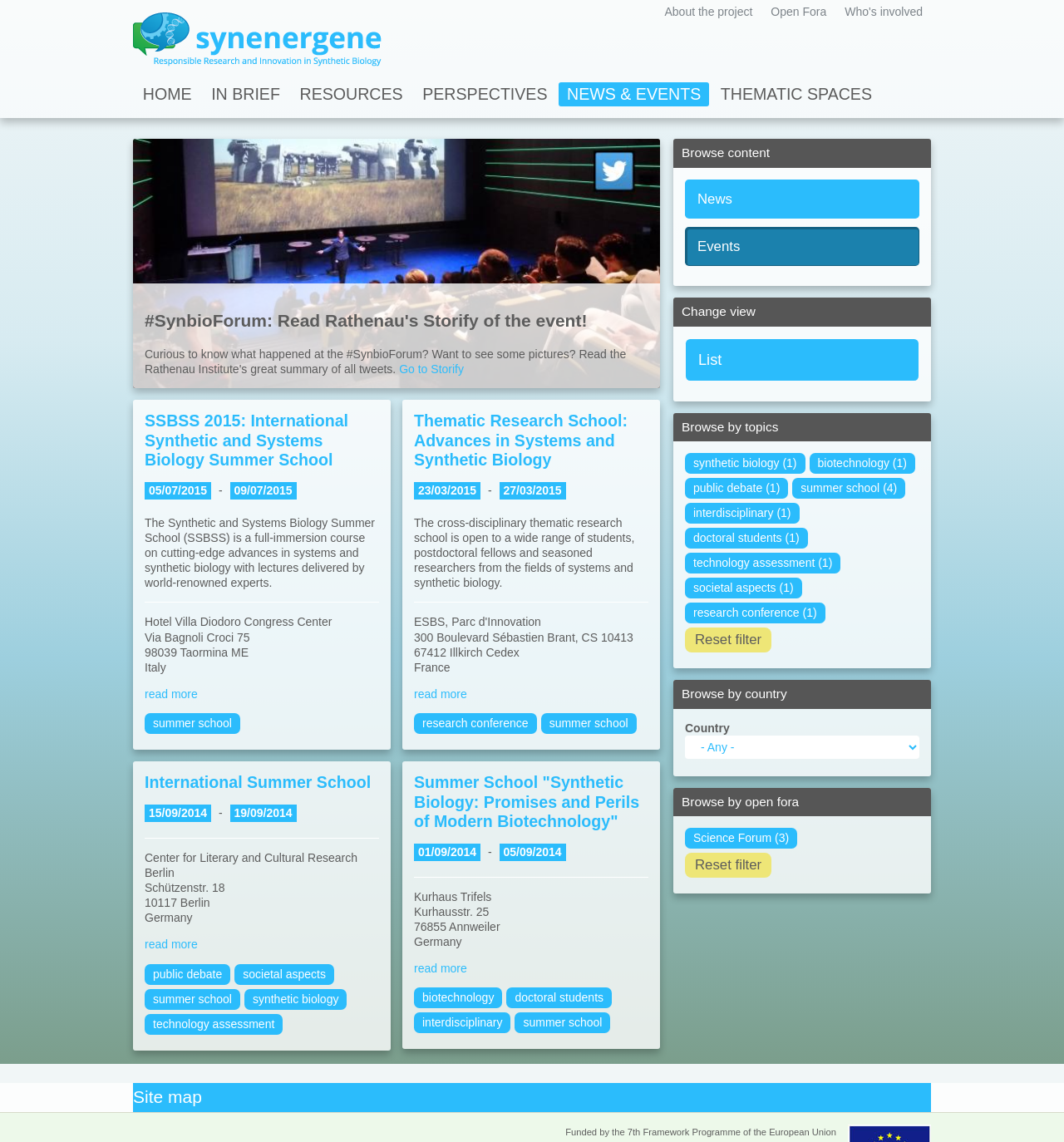Using the webpage screenshot, find the UI element described by More. Provide the bounding box coordinates in the format (top-left x, top-left y, bottom-right x, bottom-right y), ensuring all values are floating point numbers between 0 and 1.

[0.334, 0.317, 0.359, 0.329]